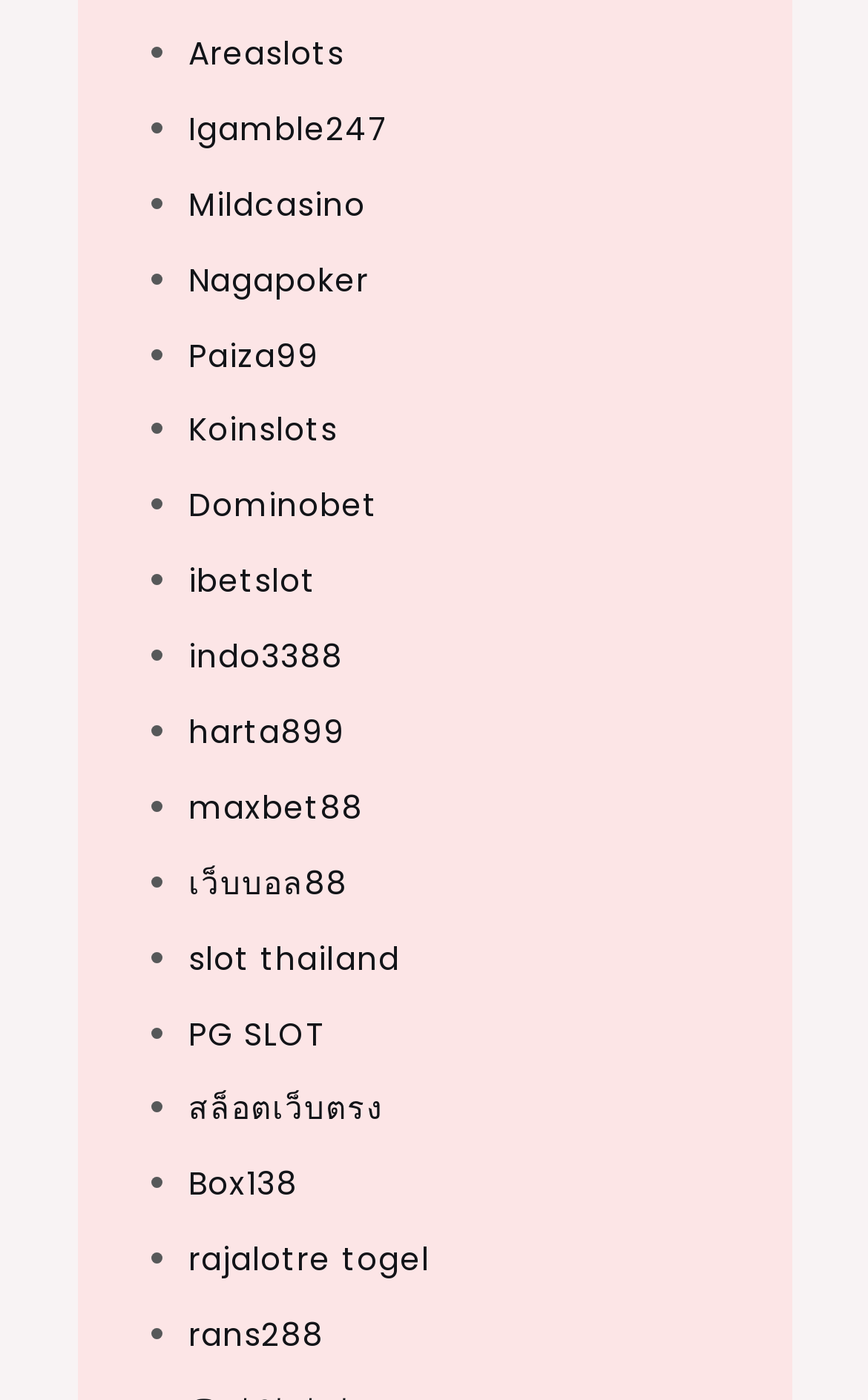Provide a brief response in the form of a single word or phrase:
What is the first link in the list?

Areaslots